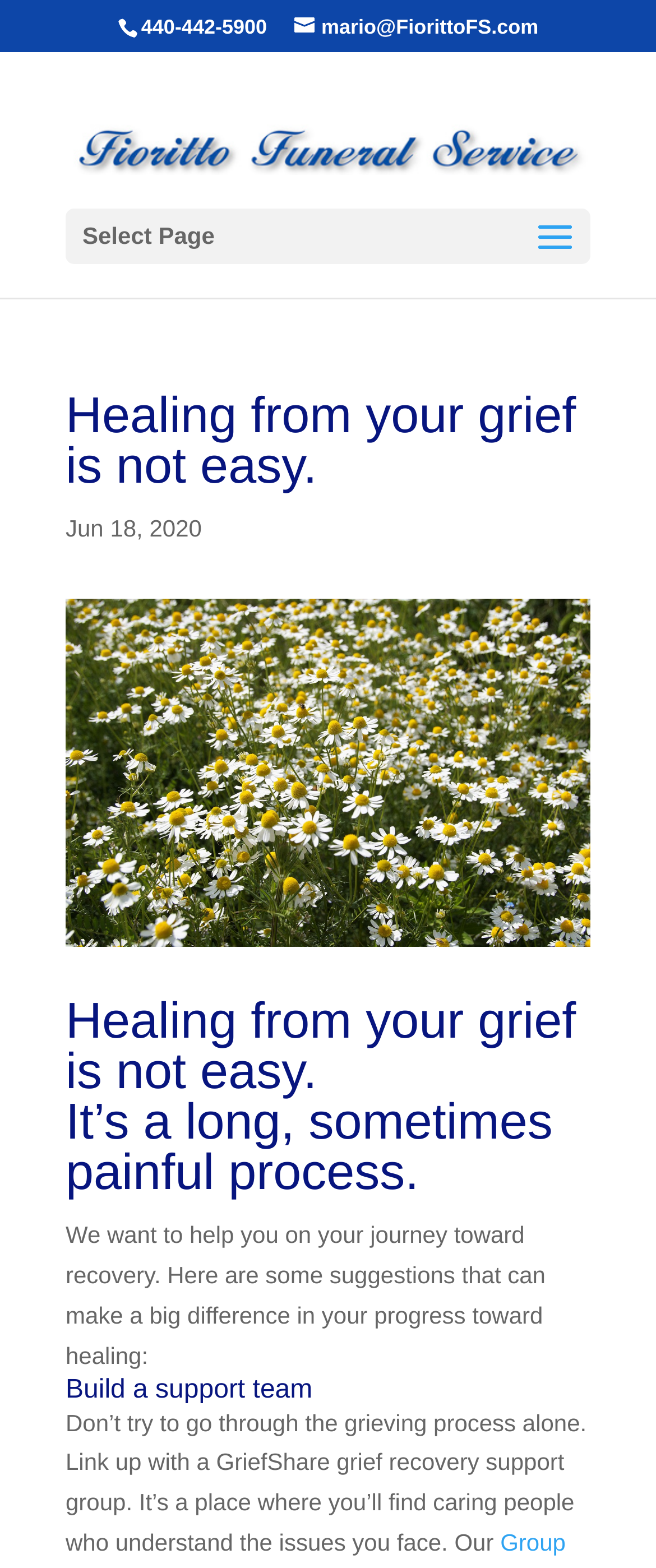What is the phone number of Fioritto Funeral Service?
Refer to the image and provide a detailed answer to the question.

I found the phone number by looking at the StaticText element with the text '440-442-5900' located at the top of the page.